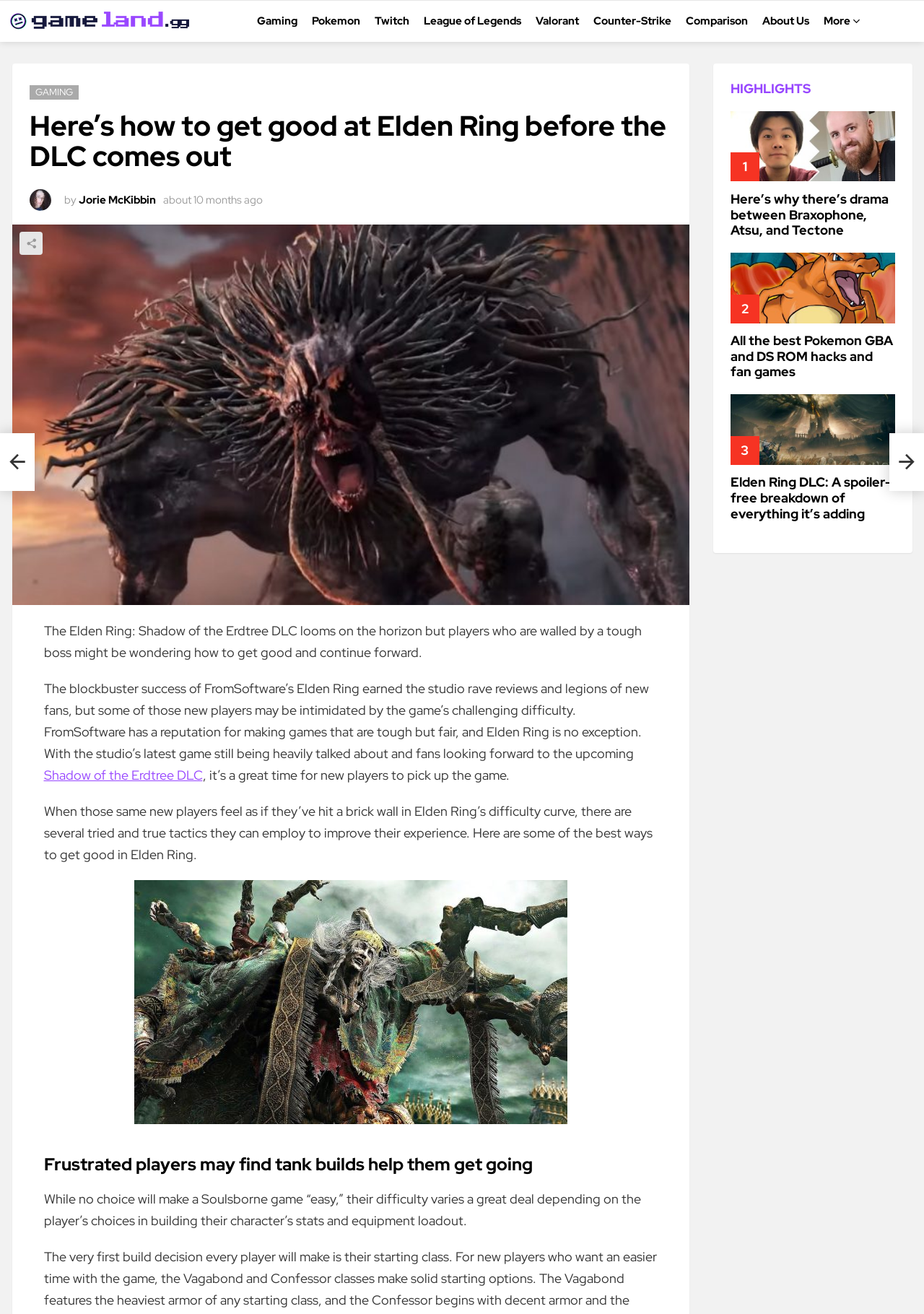Answer the question below using just one word or a short phrase: 
What is the author's name?

Jorie McKibbin